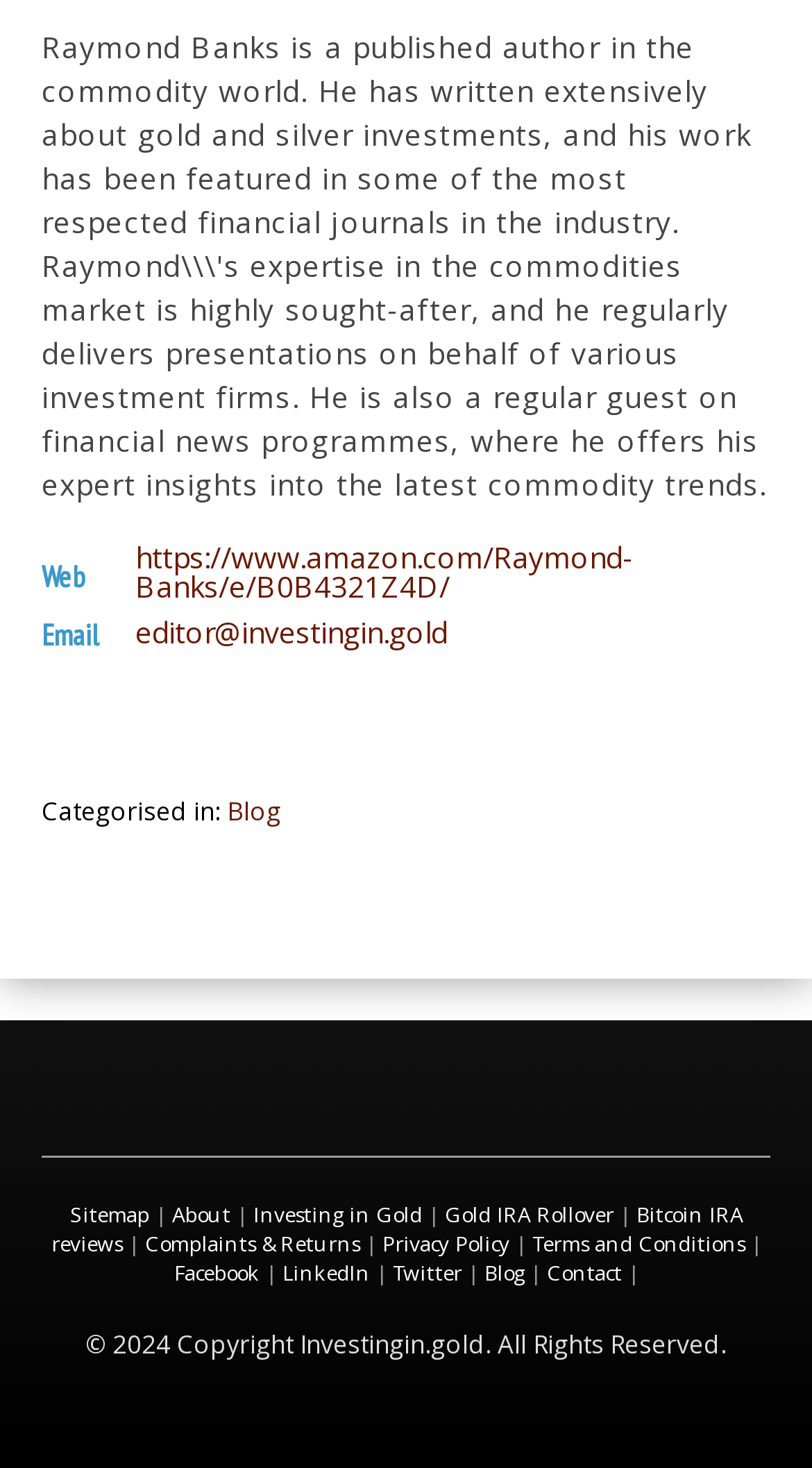Show the bounding box coordinates for the HTML element described as: "Bitcoin IRA reviews".

[0.063, 0.818, 0.914, 0.857]